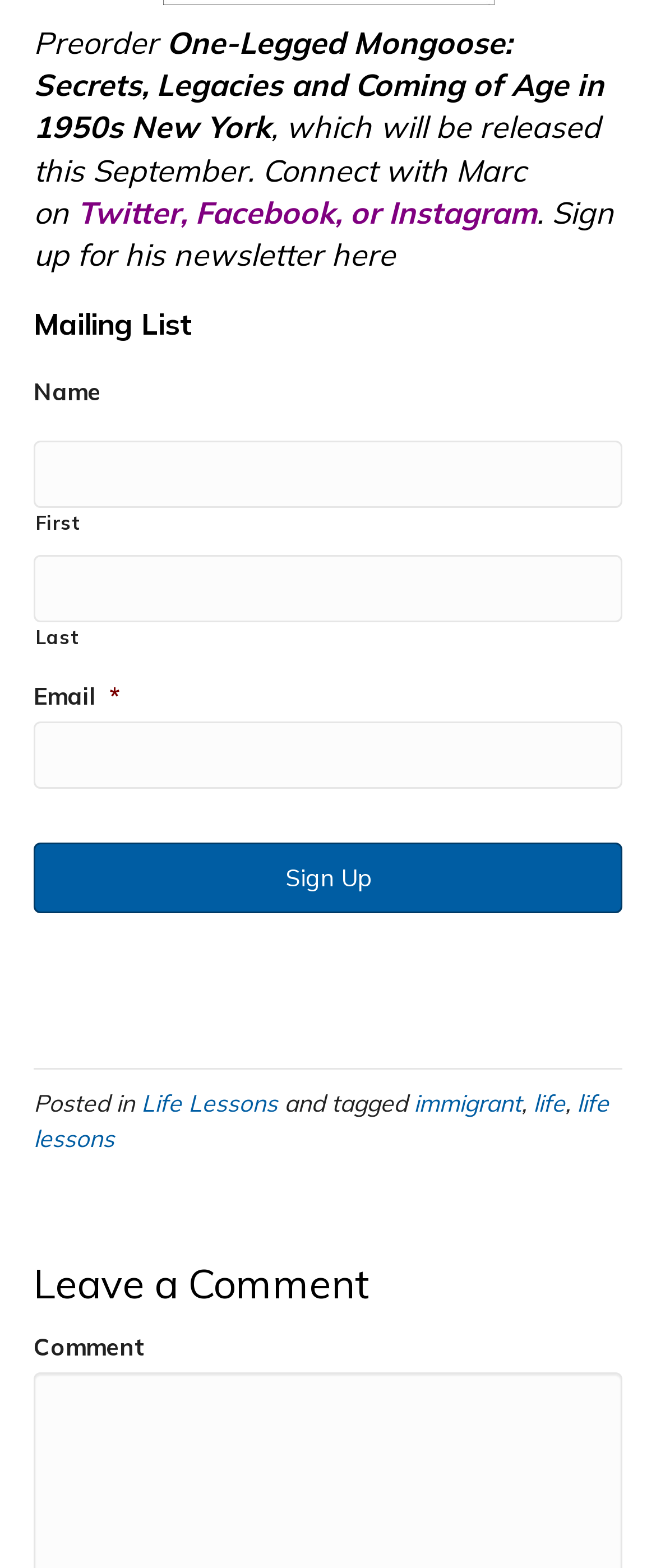What is the label of the required textbox?
Using the image as a reference, answer the question in detail.

The required textbox is labeled as 'Email*', which is indicated by the '*' symbol next to the 'Email' label. This means that the user must input their email address to sign up for the mailing list.